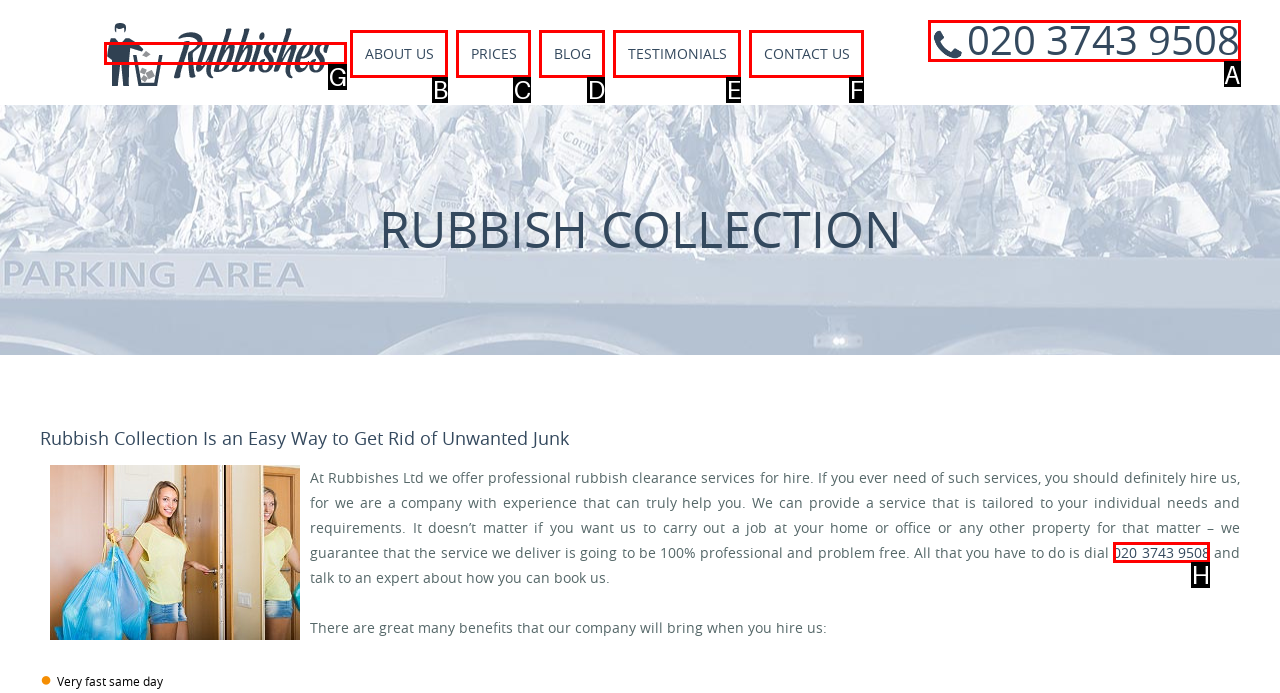What letter corresponds to the UI element to complete this task: Call the phone number 020 3743 9508
Answer directly with the letter.

H